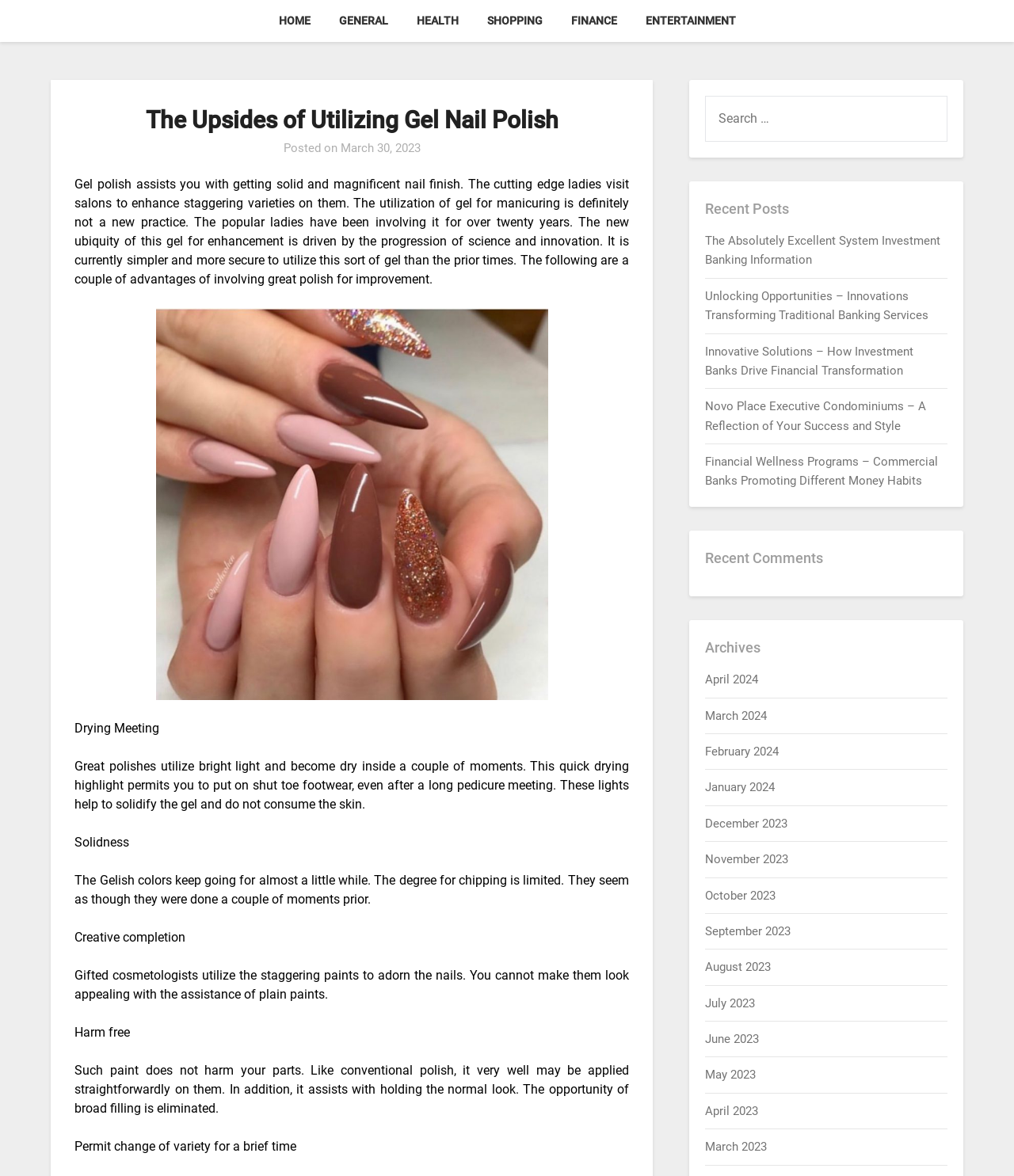What is the purpose of the gel polish according to the article?
Answer the question using a single word or phrase, according to the image.

To get solid and magnificent nail finish